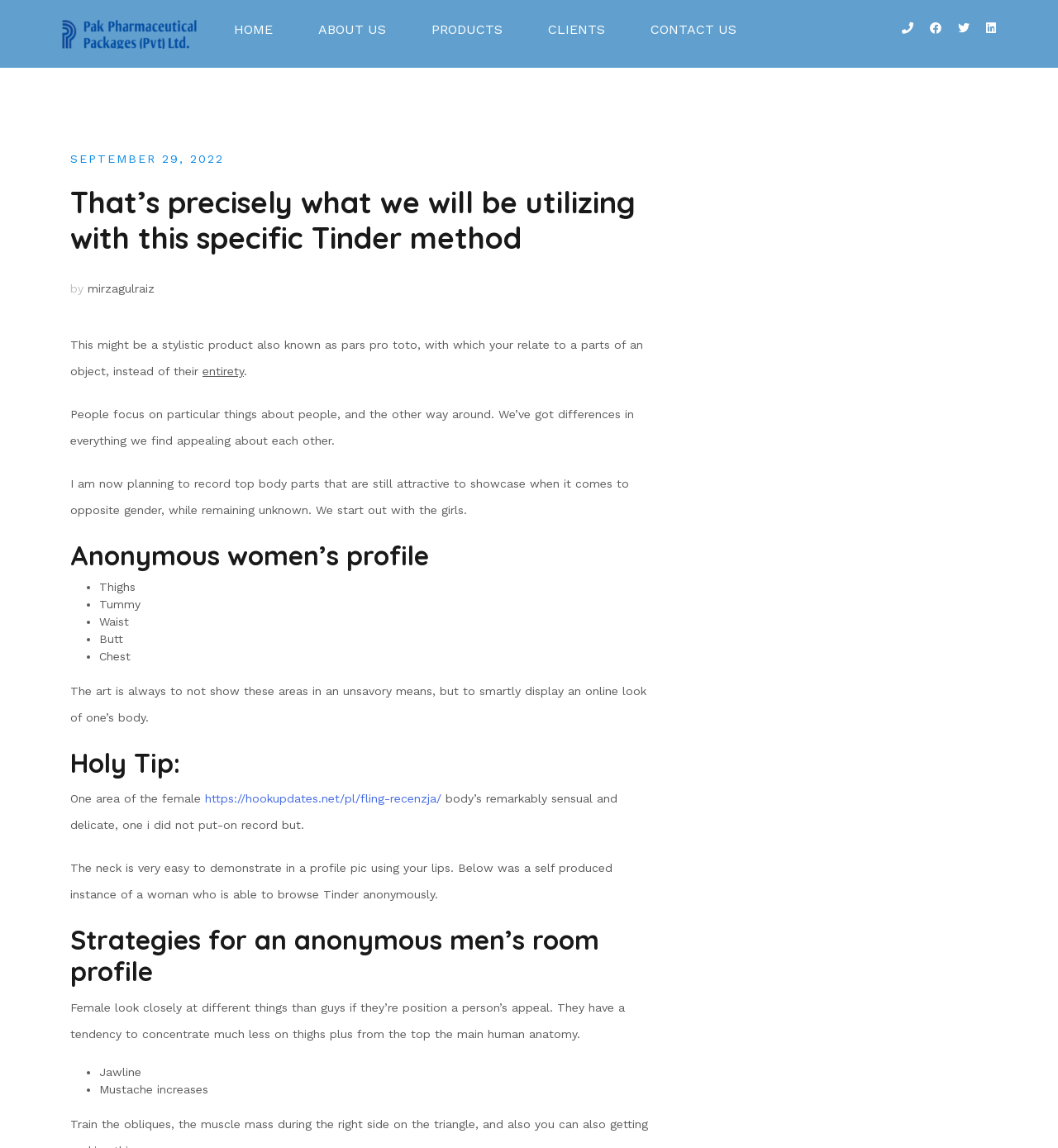Provide a one-word or one-phrase answer to the question:
What is the focus of women when looking at a man's appeal?

Jawline and mustache